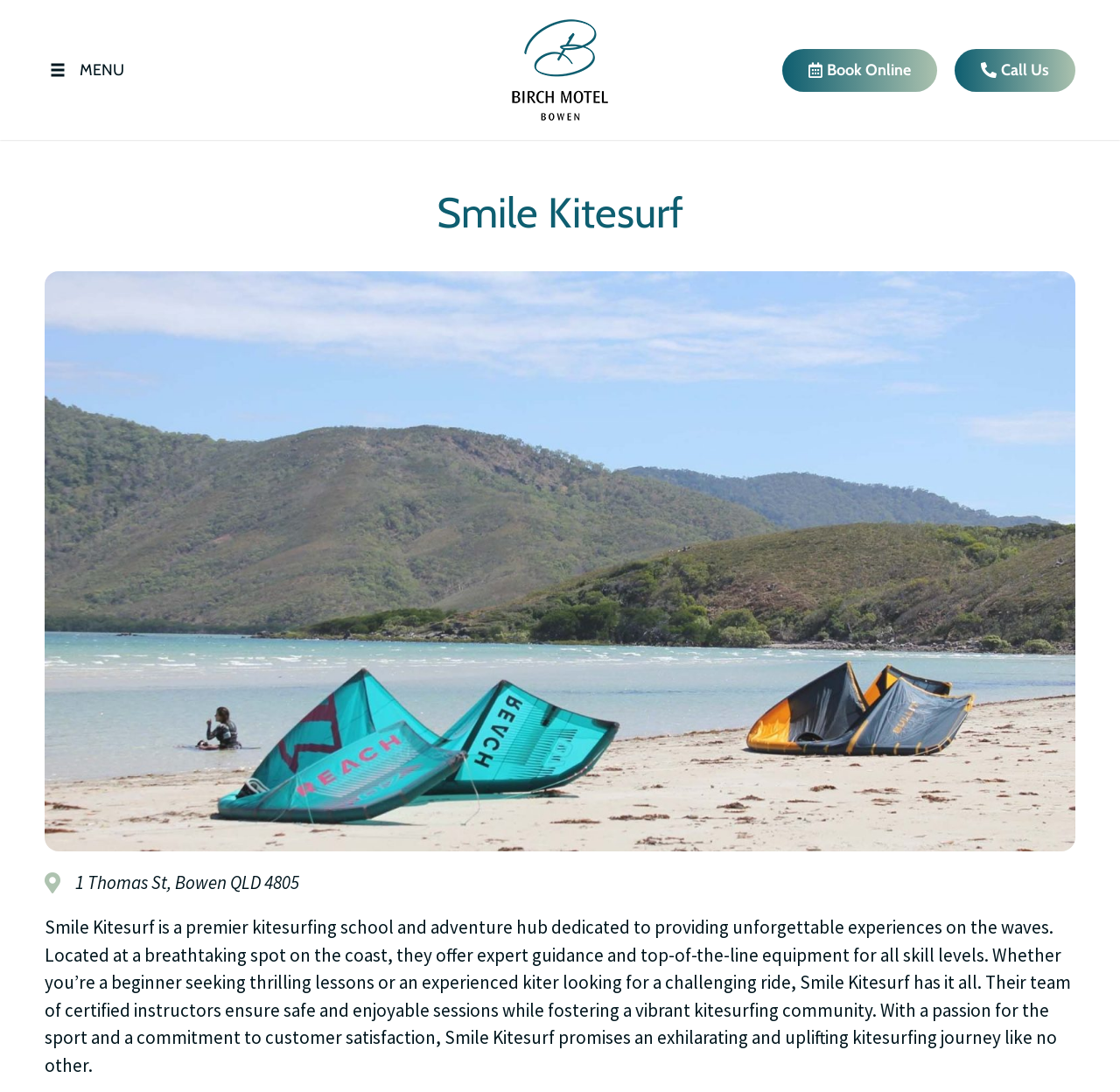Identify the bounding box coordinates for the UI element described as follows: "MENU". Ensure the coordinates are four float numbers between 0 and 1, formatted as [left, top, right, bottom].

[0.04, 0.05, 0.111, 0.078]